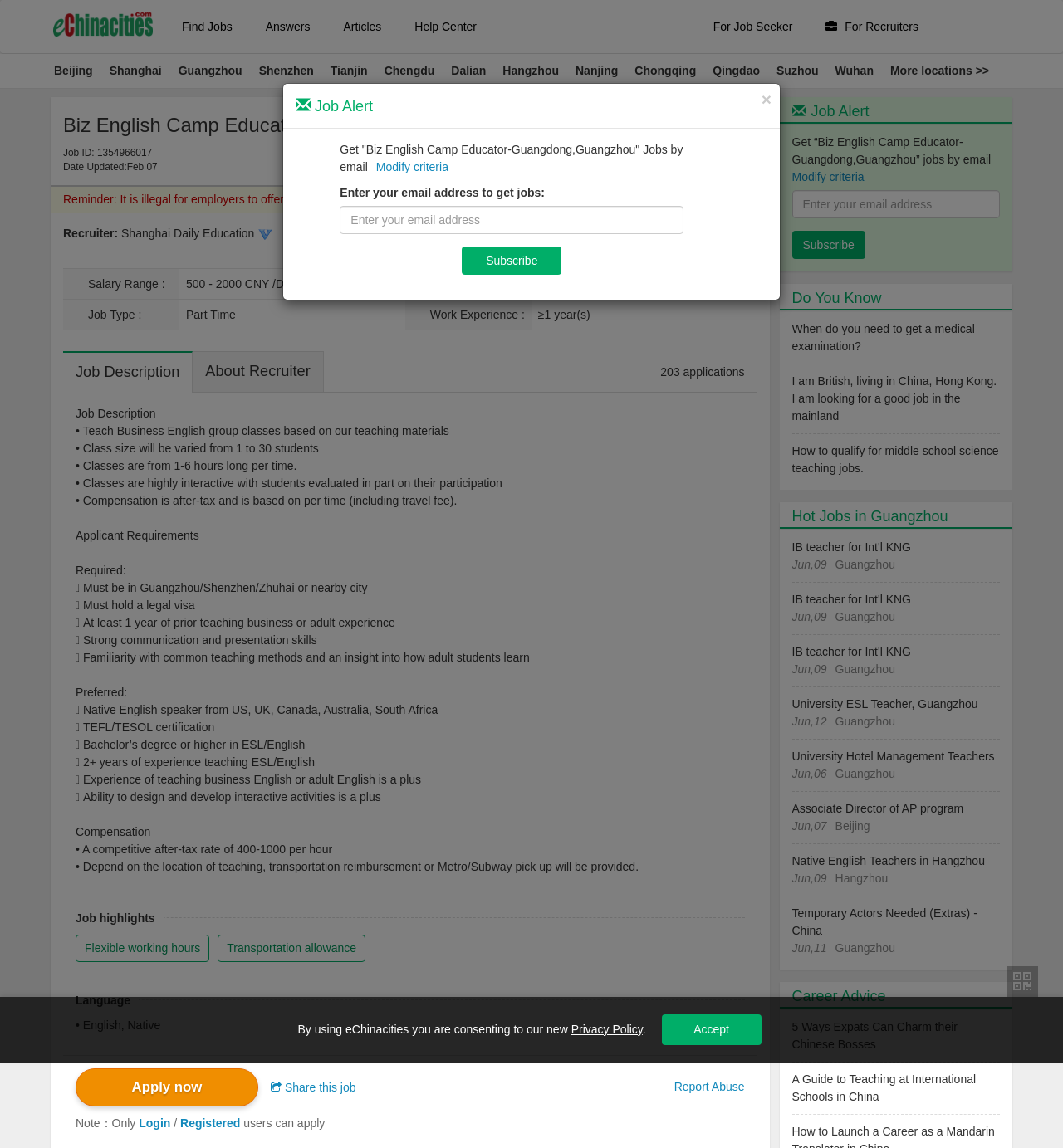Highlight the bounding box coordinates of the element you need to click to perform the following instruction: "Report Abuse."

[0.634, 0.94, 0.7, 0.952]